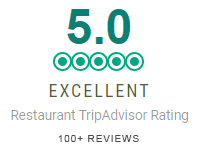Please give a succinct answer using a single word or phrase:
How many reviews does the restaurant have?

100+